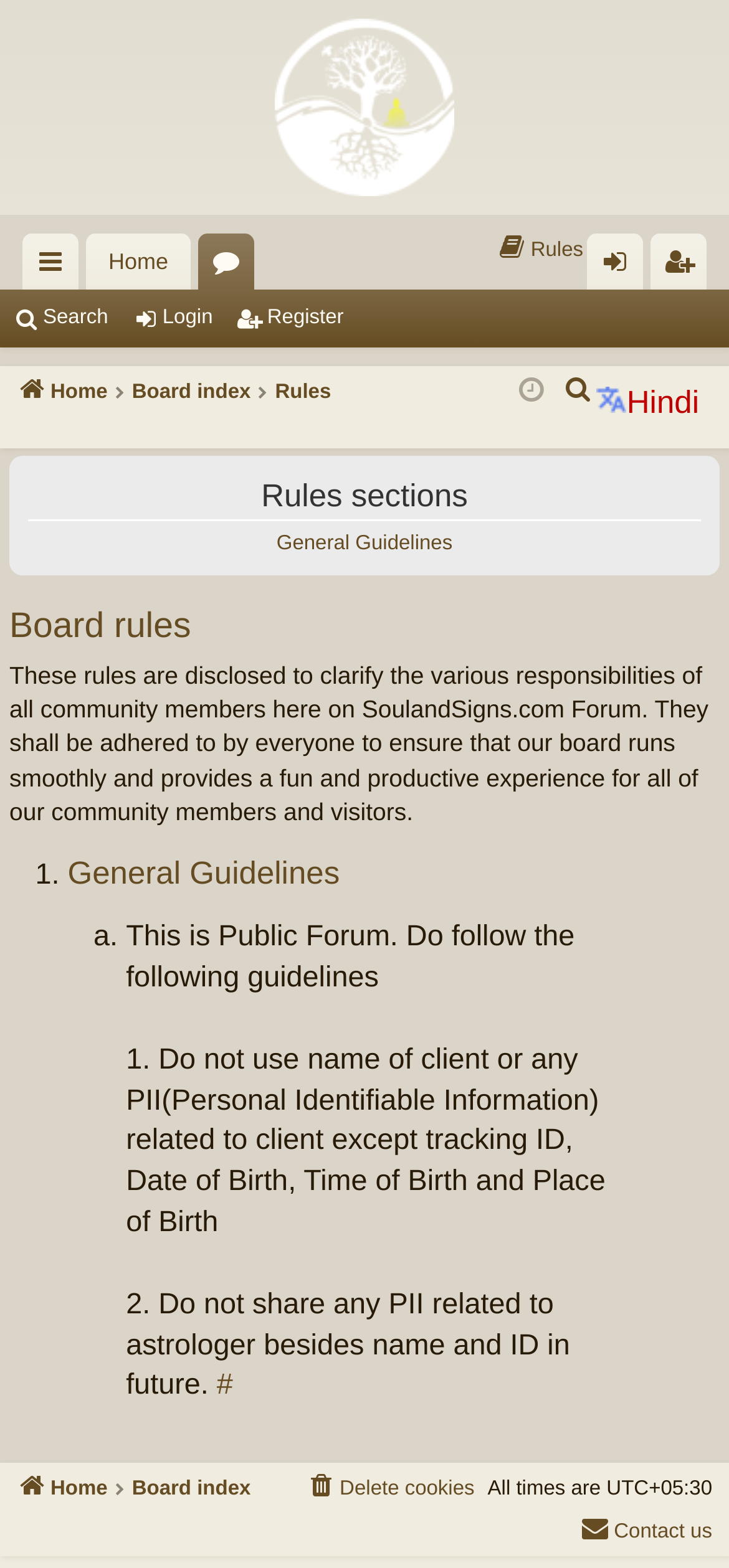Find the bounding box coordinates for the area you need to click to carry out the instruction: "Click on the 'Rules' link". The coordinates should be four float numbers between 0 and 1, indicated as [left, top, right, bottom].

[0.682, 0.149, 0.8, 0.17]